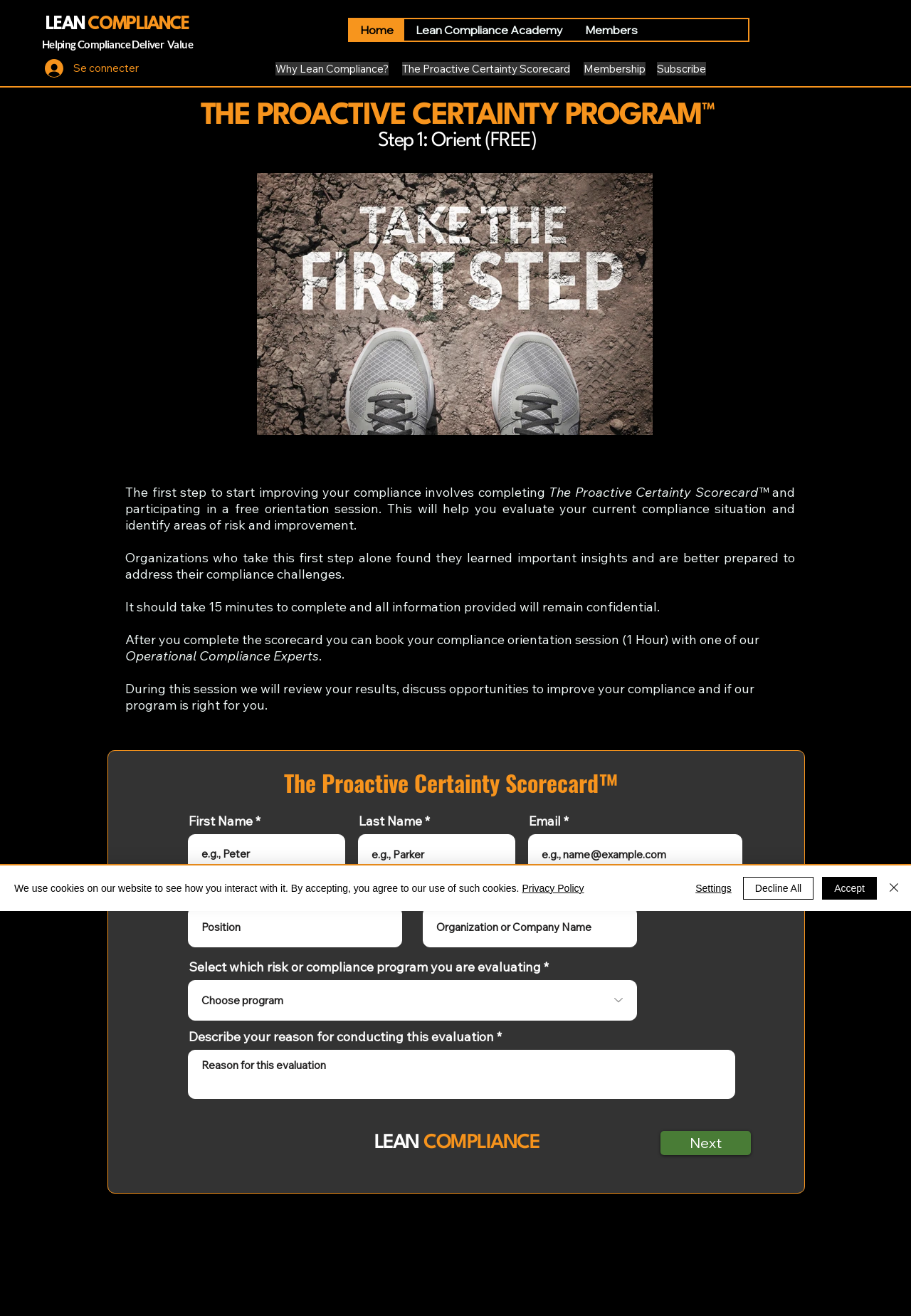Please identify the bounding box coordinates of the element I should click to complete this instruction: 'Click the 'THE PROACTIVE CERTAINTY PROGRAM' link'. The coordinates should be given as four float numbers between 0 and 1, like this: [left, top, right, bottom].

[0.22, 0.077, 0.783, 0.099]